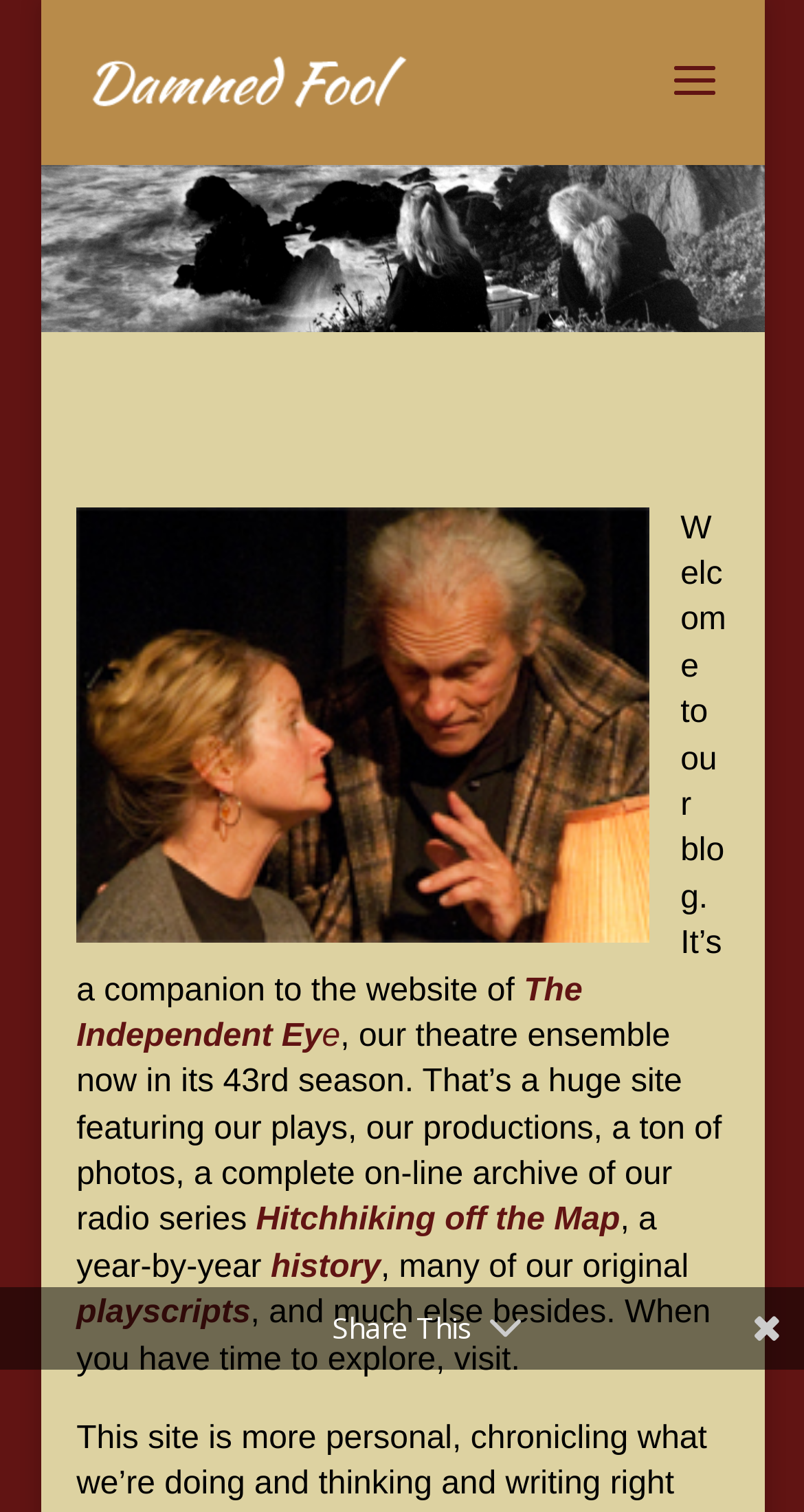What is the purpose of this webpage?
From the screenshot, supply a one-word or short-phrase answer.

To introduce the blog